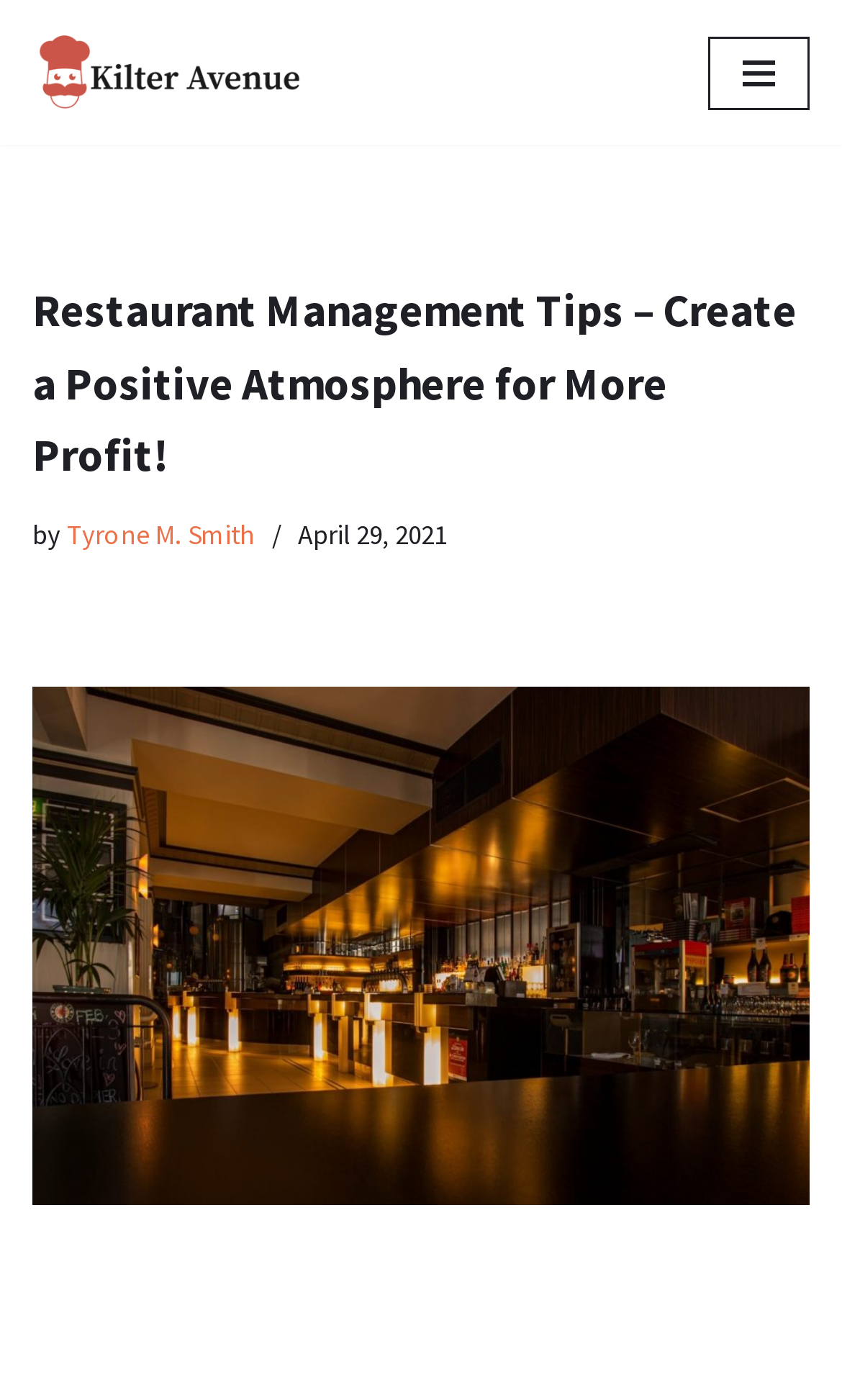Reply to the question with a single word or phrase:
What is the atmosphere depicted in the image?

Positive